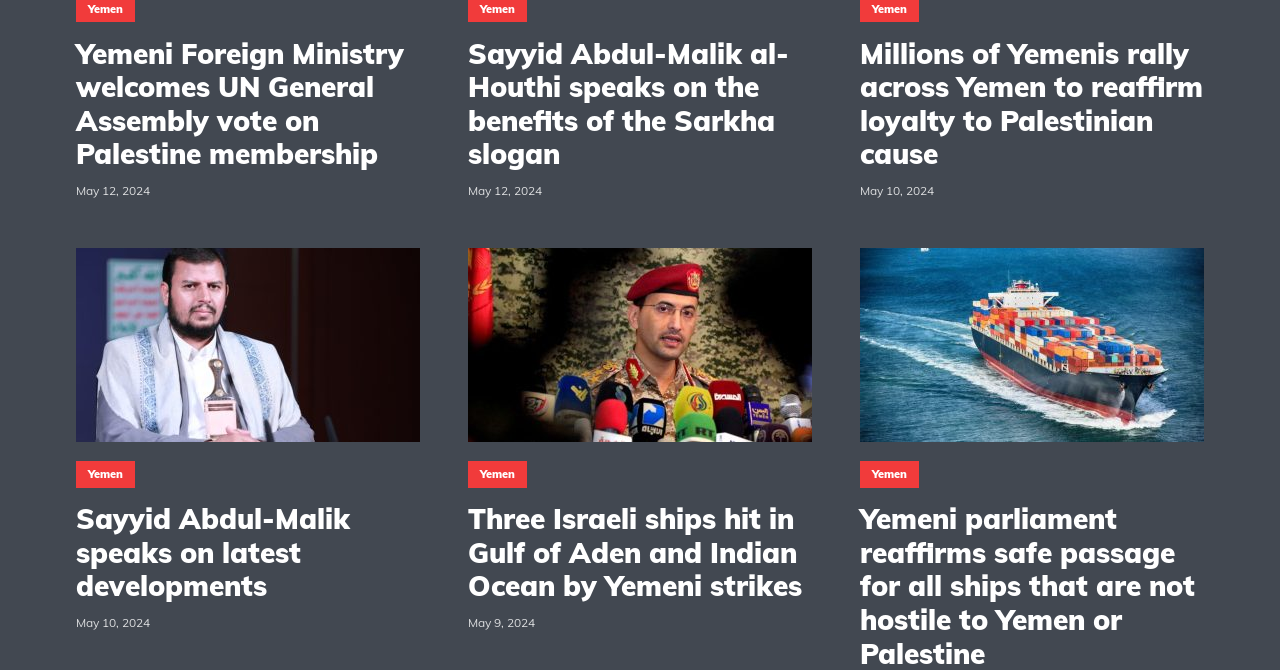Can you find the bounding box coordinates of the area I should click to execute the following instruction: "Read news about Yemeni Foreign Ministry"?

[0.059, 0.055, 0.328, 0.255]